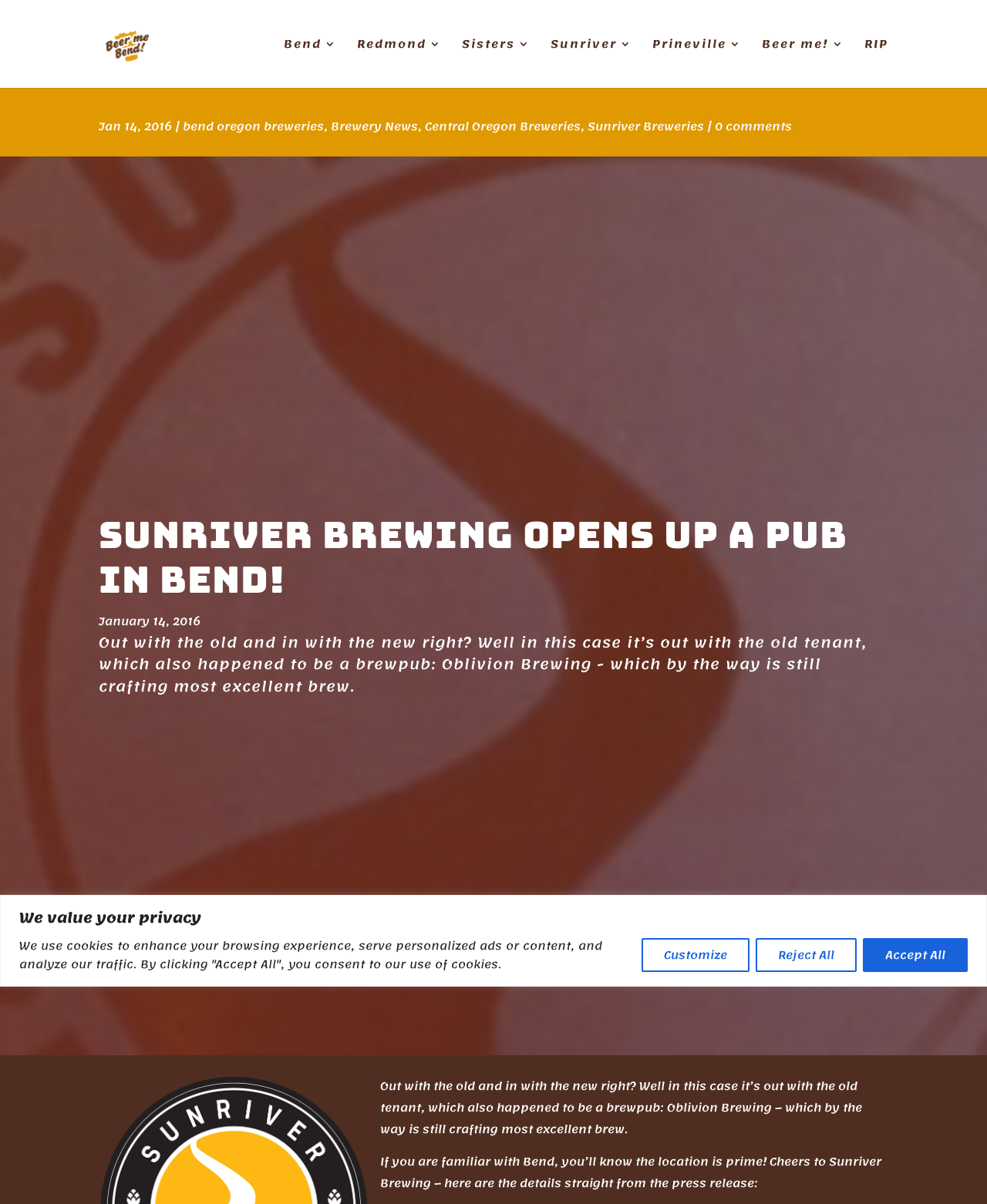Could you locate the bounding box coordinates for the section that should be clicked to accomplish this task: "View the '0 comments' section".

[0.724, 0.096, 0.802, 0.114]